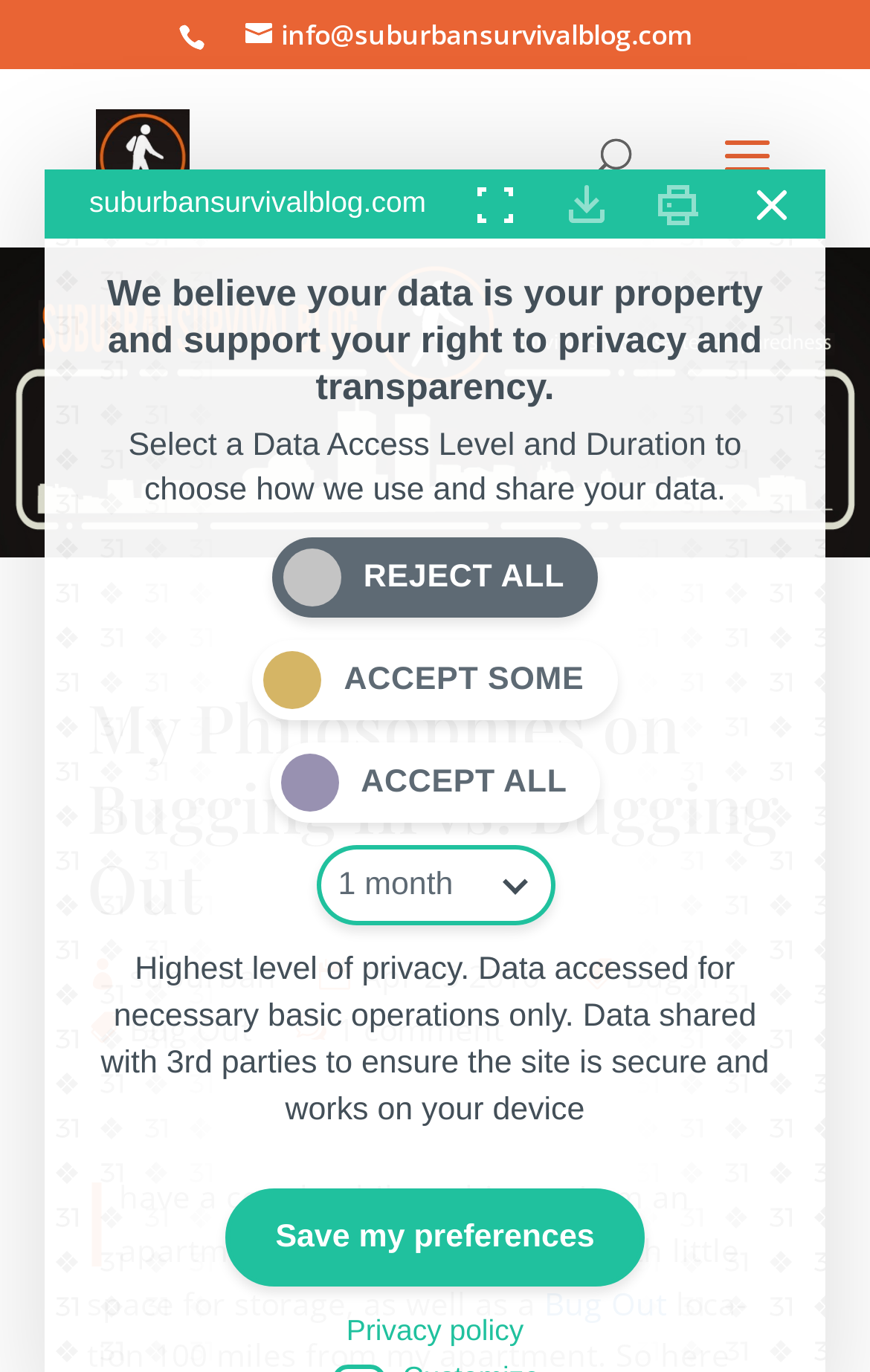Provide the bounding box coordinates for the specified HTML element described in this description: "alt="Suburban Survival Blog"". The coordinates should be four float numbers ranging from 0 to 1, in the format [left, top, right, bottom].

[0.11, 0.097, 0.219, 0.128]